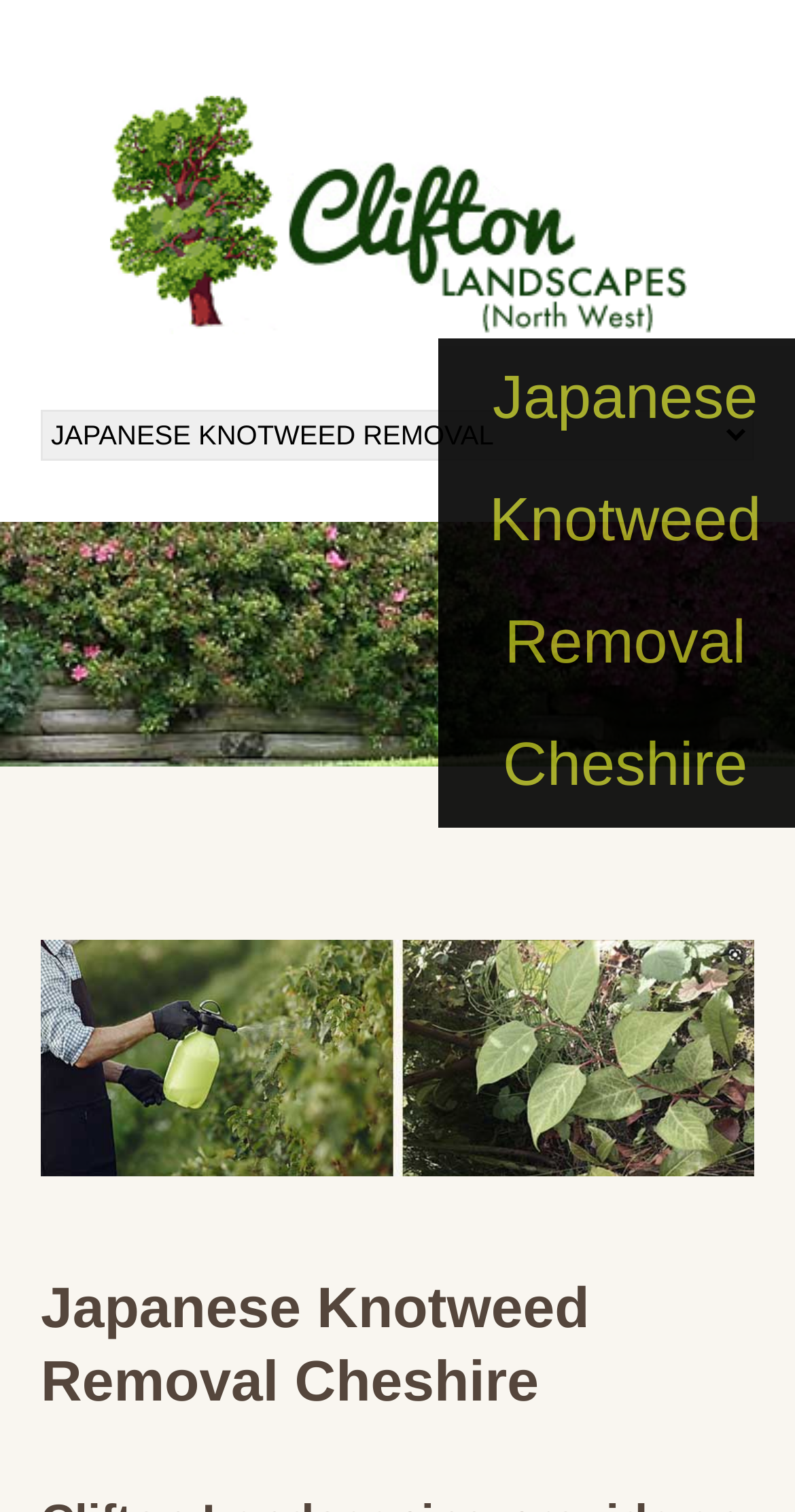Identify the bounding box coordinates for the UI element that matches this description: "alt="commercial gardening service chester"".

[0.137, 0.204, 0.863, 0.225]